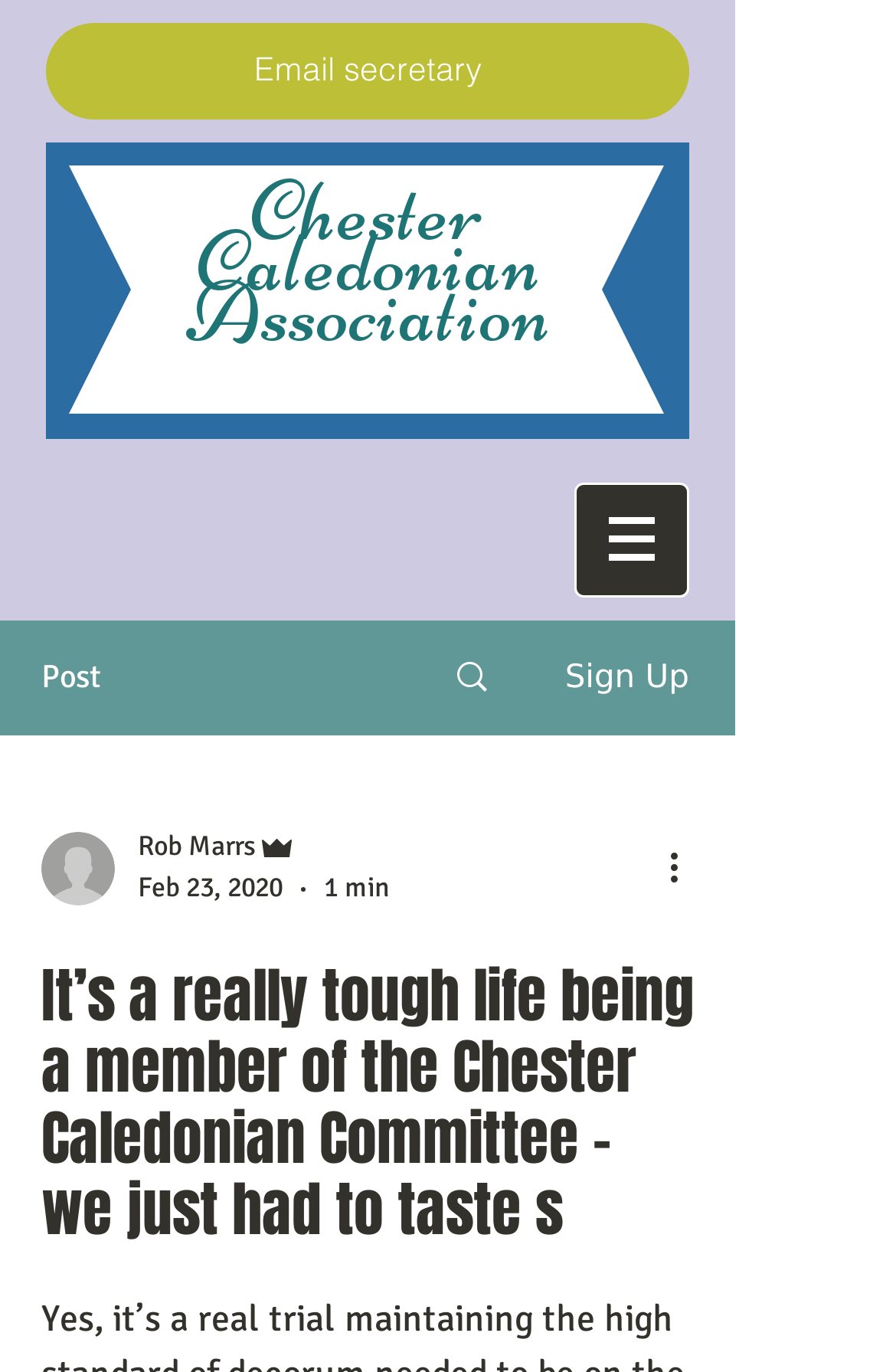Please provide a detailed answer to the question below based on the screenshot: 
What is the name of the association?

I found the answer by looking at the heading element with the text 'Chester Caledonian Association' which is a child of the root element.